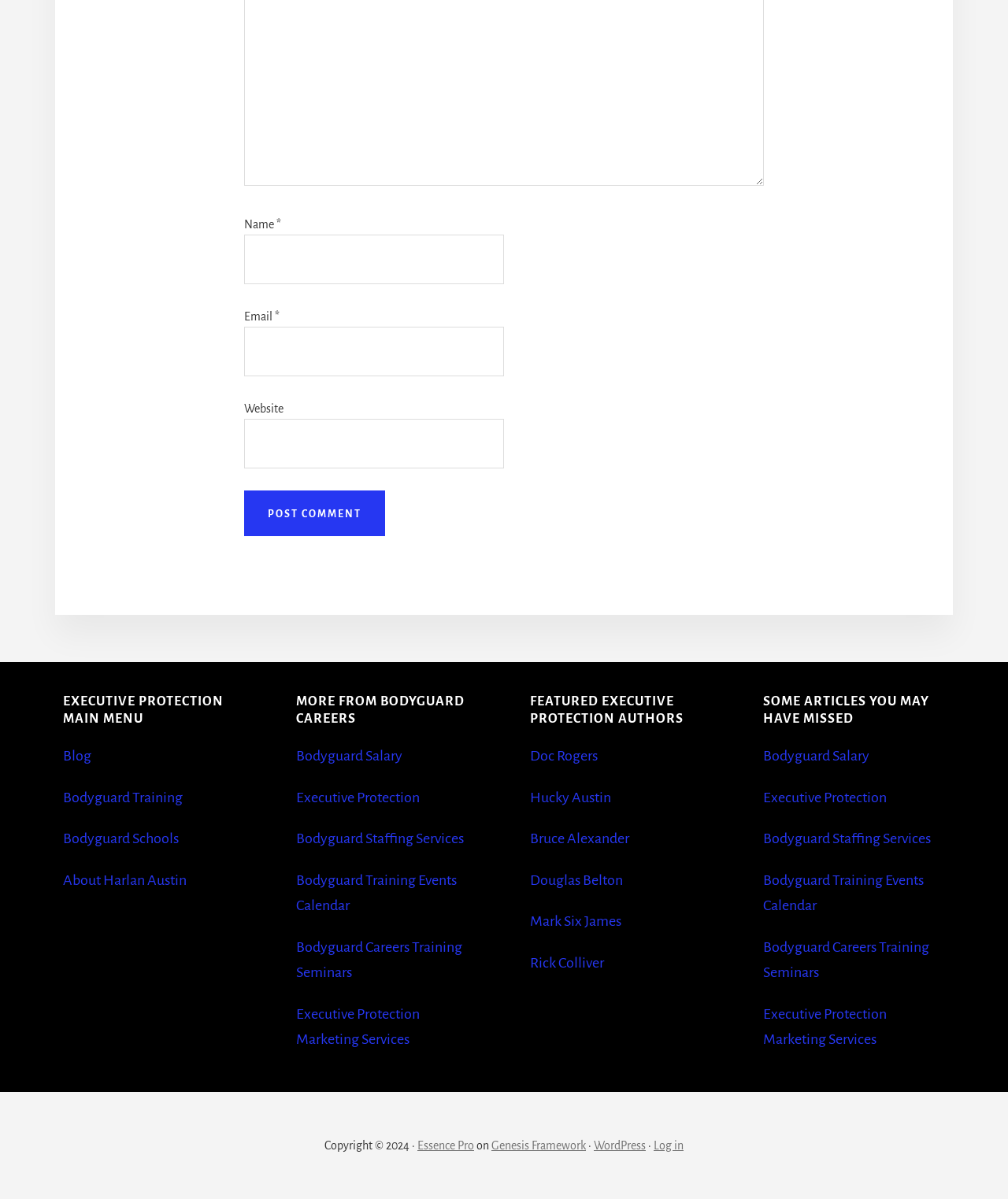How many links are there in the 'MORE FROM BODYGUARD CAREERS' section?
Using the visual information from the image, give a one-word or short-phrase answer.

5